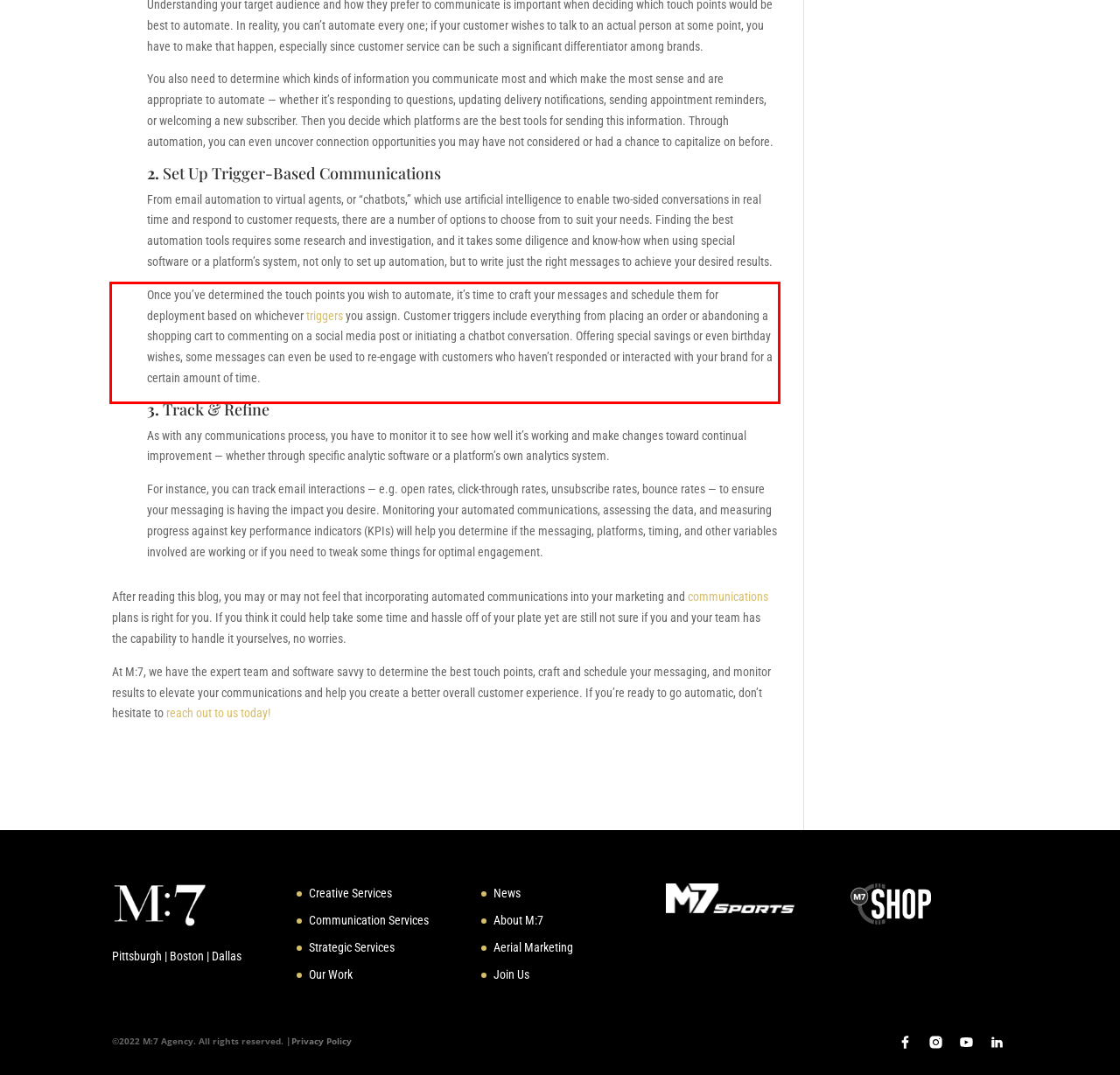Given a webpage screenshot, locate the red bounding box and extract the text content found inside it.

Once you’ve determined the touch points you wish to automate, it’s time to craft your messages and schedule them for deployment based on whichever triggers you assign. Customer triggers include everything from placing an order or abandoning a shopping cart to commenting on a social media post or initiating a chatbot conversation. Offering special savings or even birthday wishes, some messages can even be used to re-engage with customers who haven’t responded or interacted with your brand for a certain amount of time.